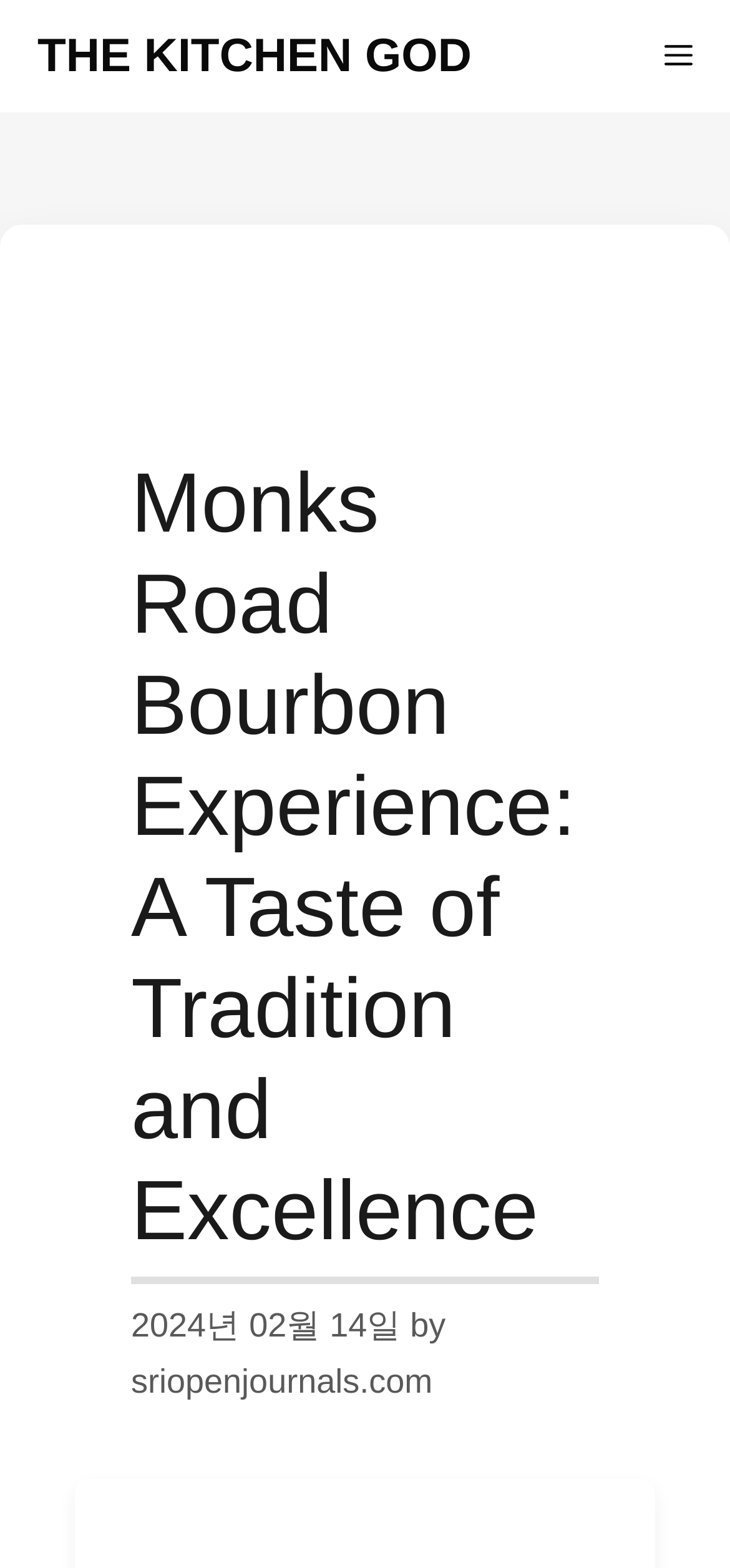What is the position of the menu button?
Provide a well-explained and detailed answer to the question.

I found the answer by looking at the bounding box coordinates of the button element, which indicates that it is located at the top right of the webpage.